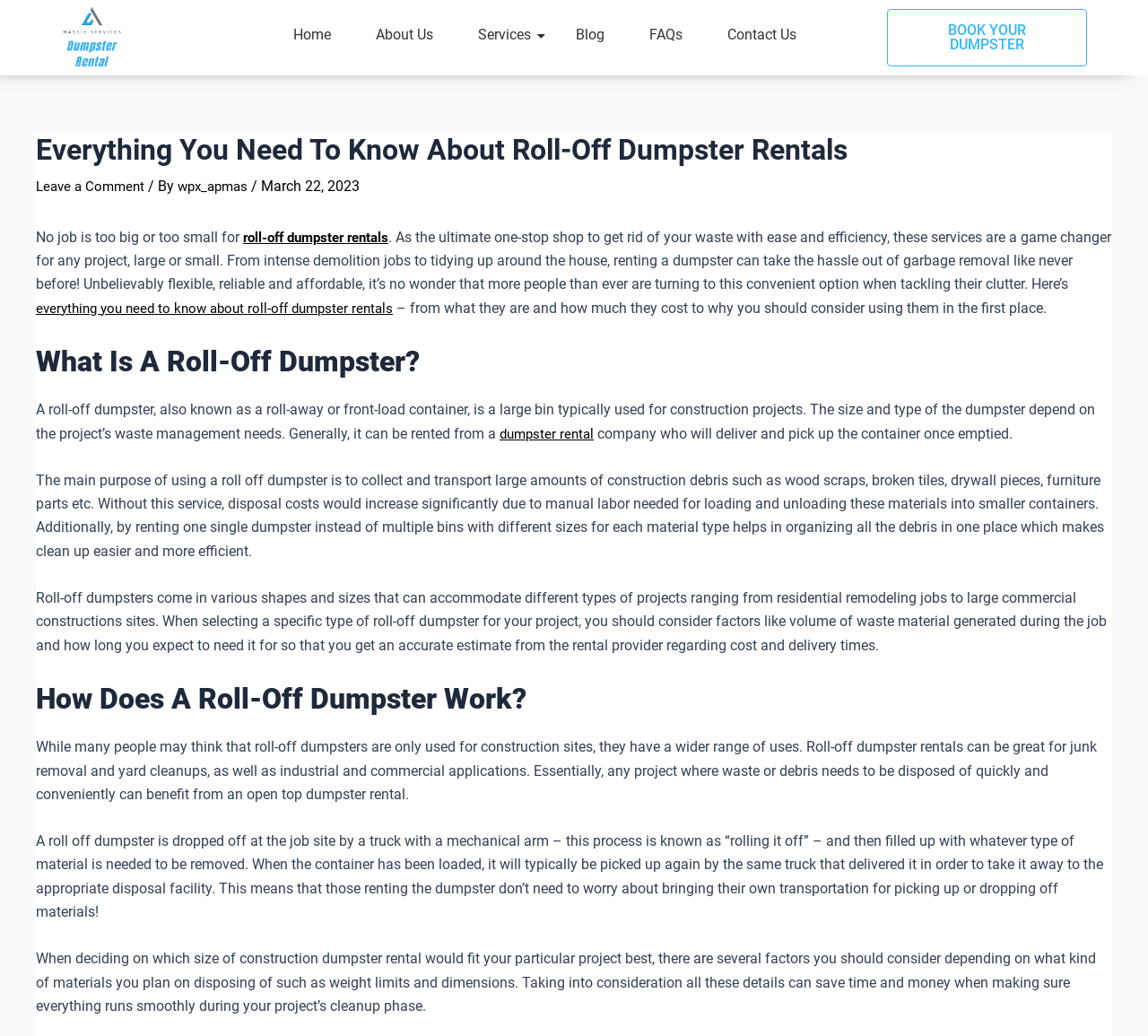Give the bounding box coordinates for the element described by: "cloudflare.com".

None